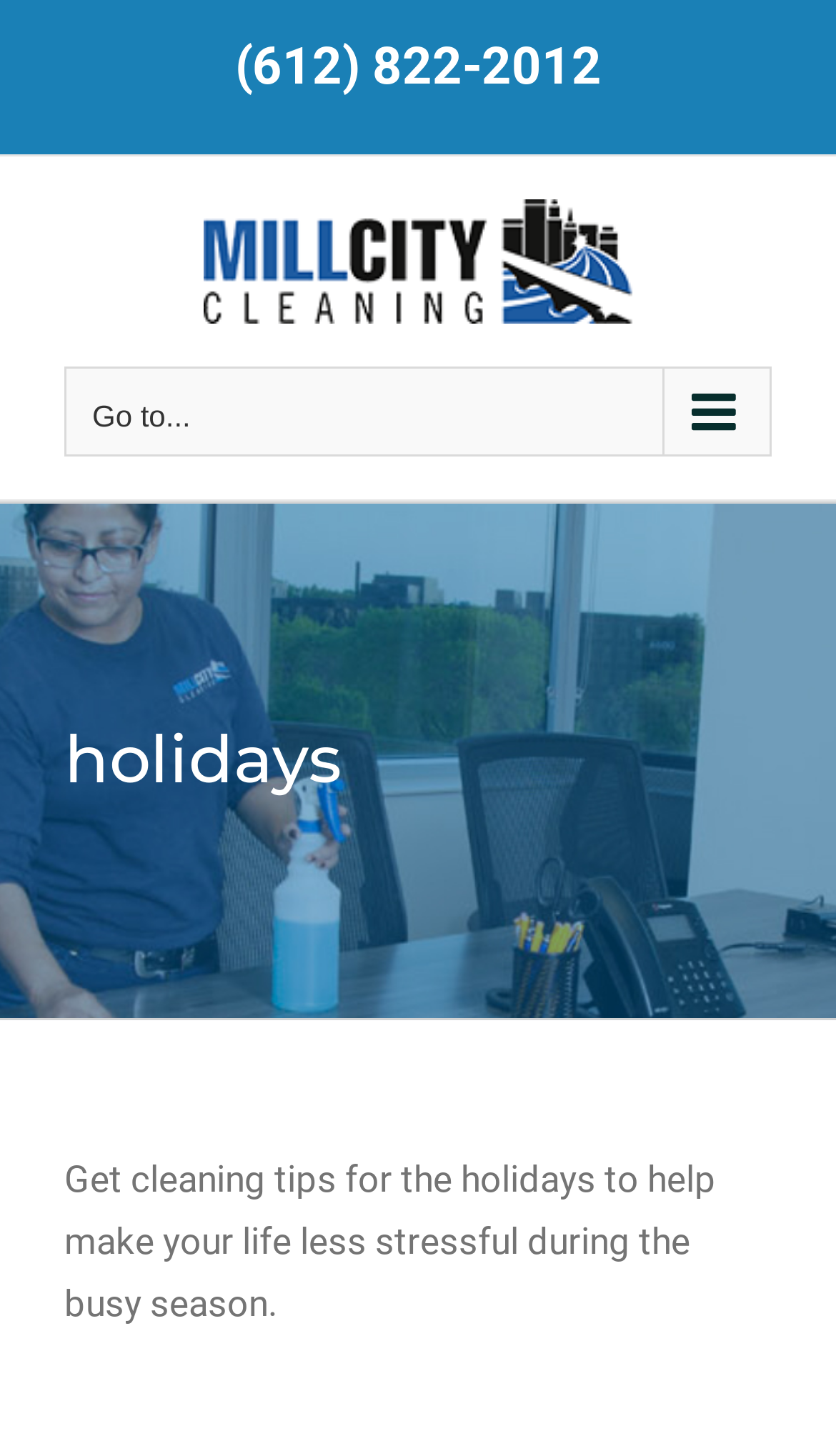What is the phone number on the webpage?
Based on the screenshot, provide your answer in one word or phrase.

(612) 822-2012